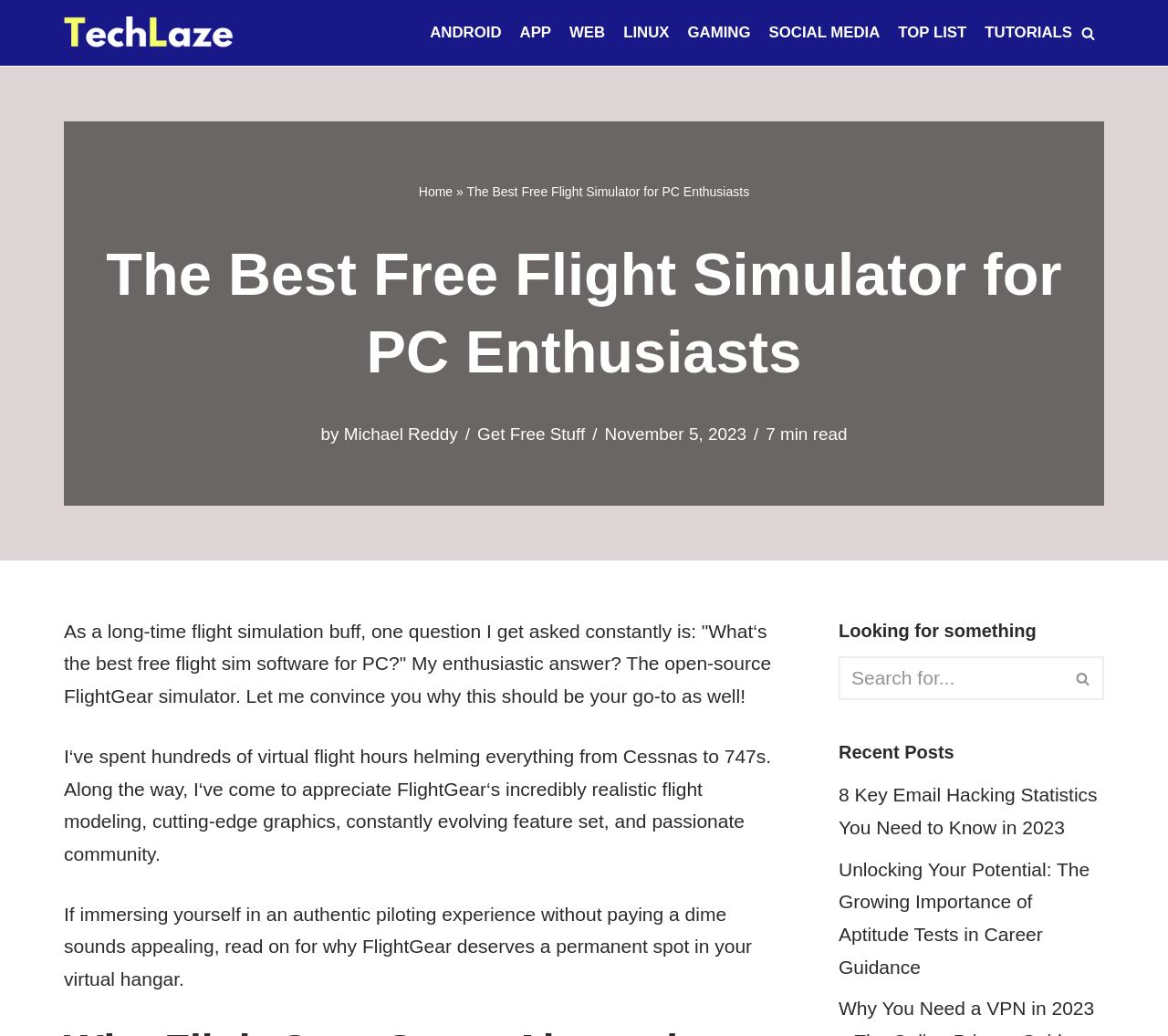Examine the screenshot and answer the question in as much detail as possible: What is the topic of the article?

I determined the topic of the article by reading the introductory paragraphs, which mention flight simulation and the author's experience with it.